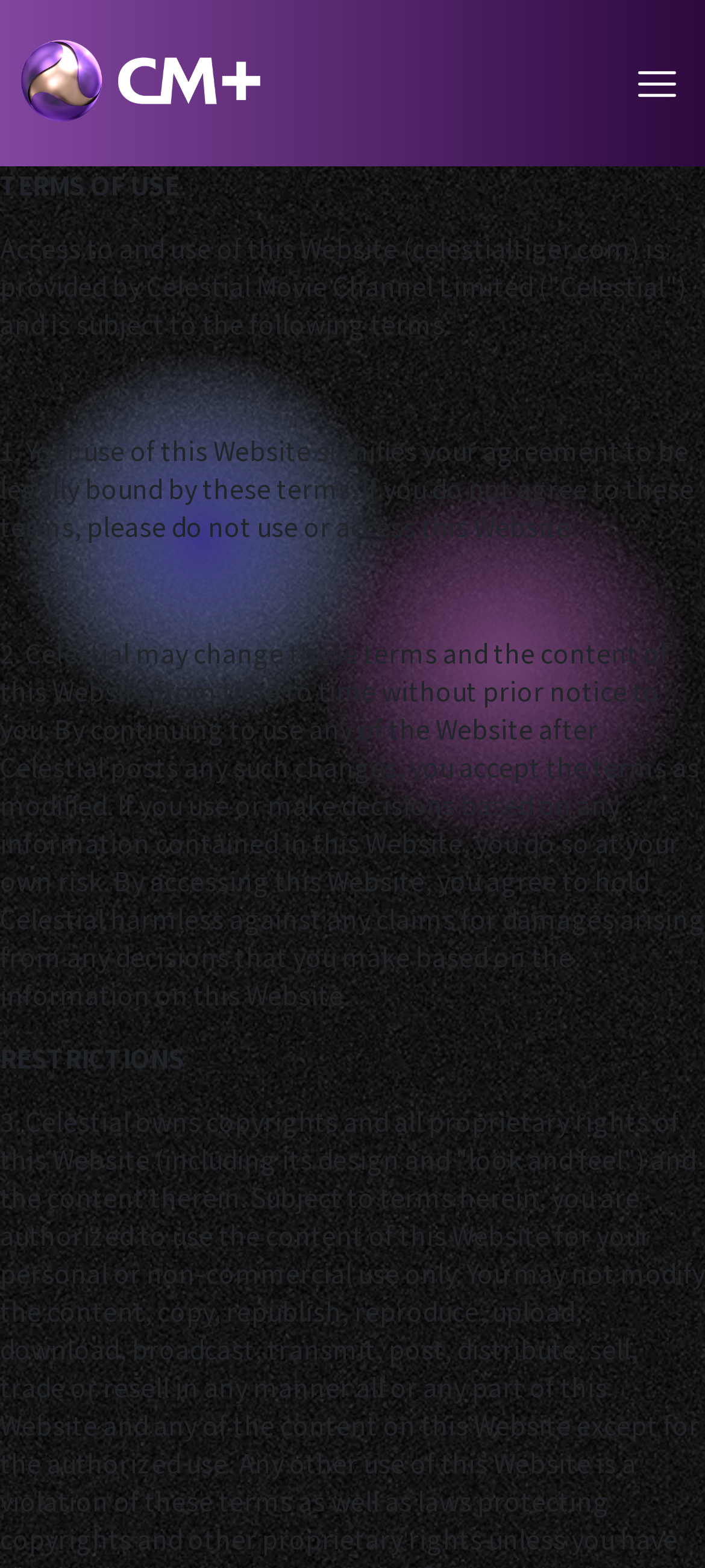Answer this question in one word or a short phrase: How many images are on the webpage?

4